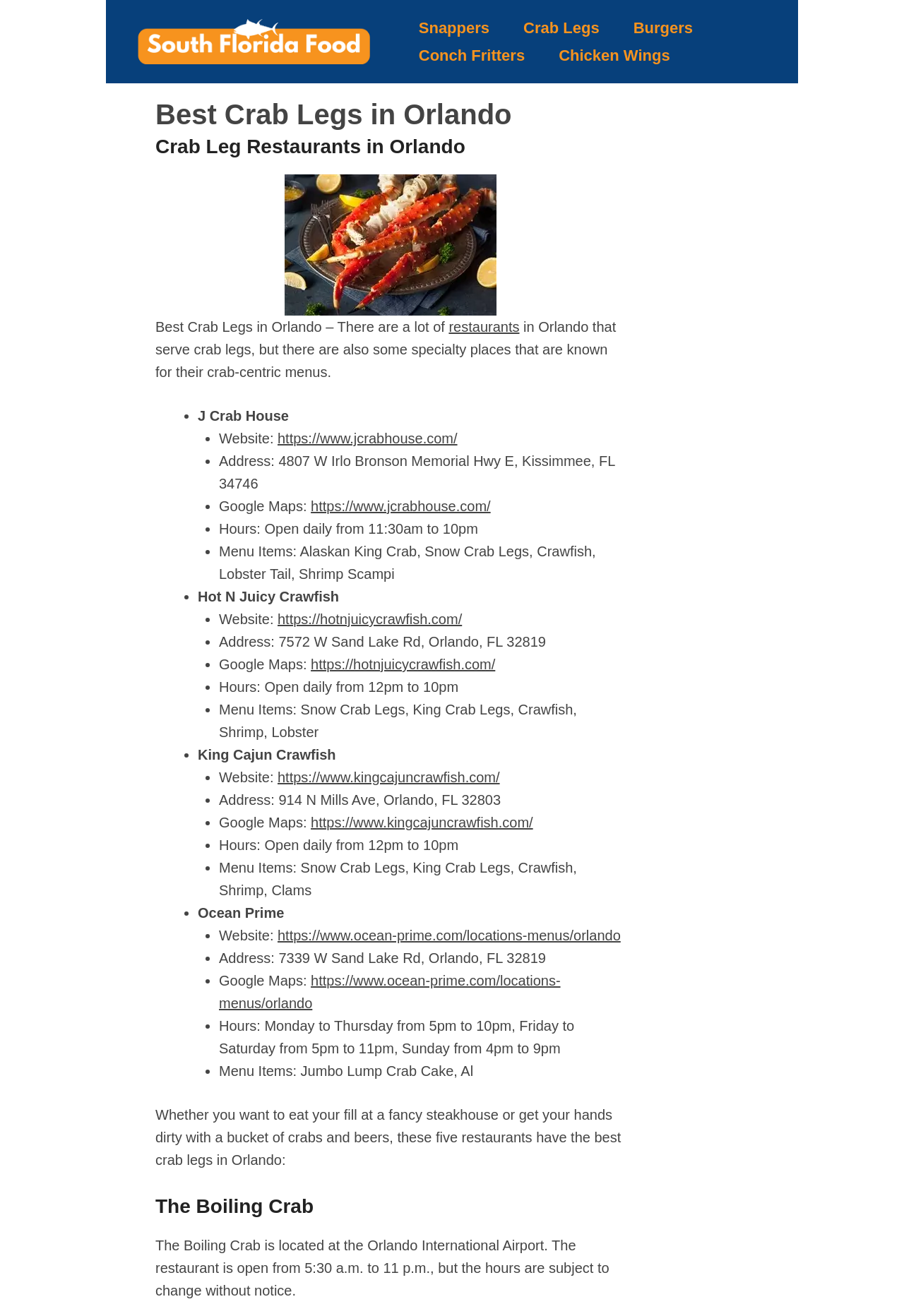Show the bounding box coordinates of the region that should be clicked to follow the instruction: "Visit the website of J Crab House."

[0.307, 0.327, 0.506, 0.339]